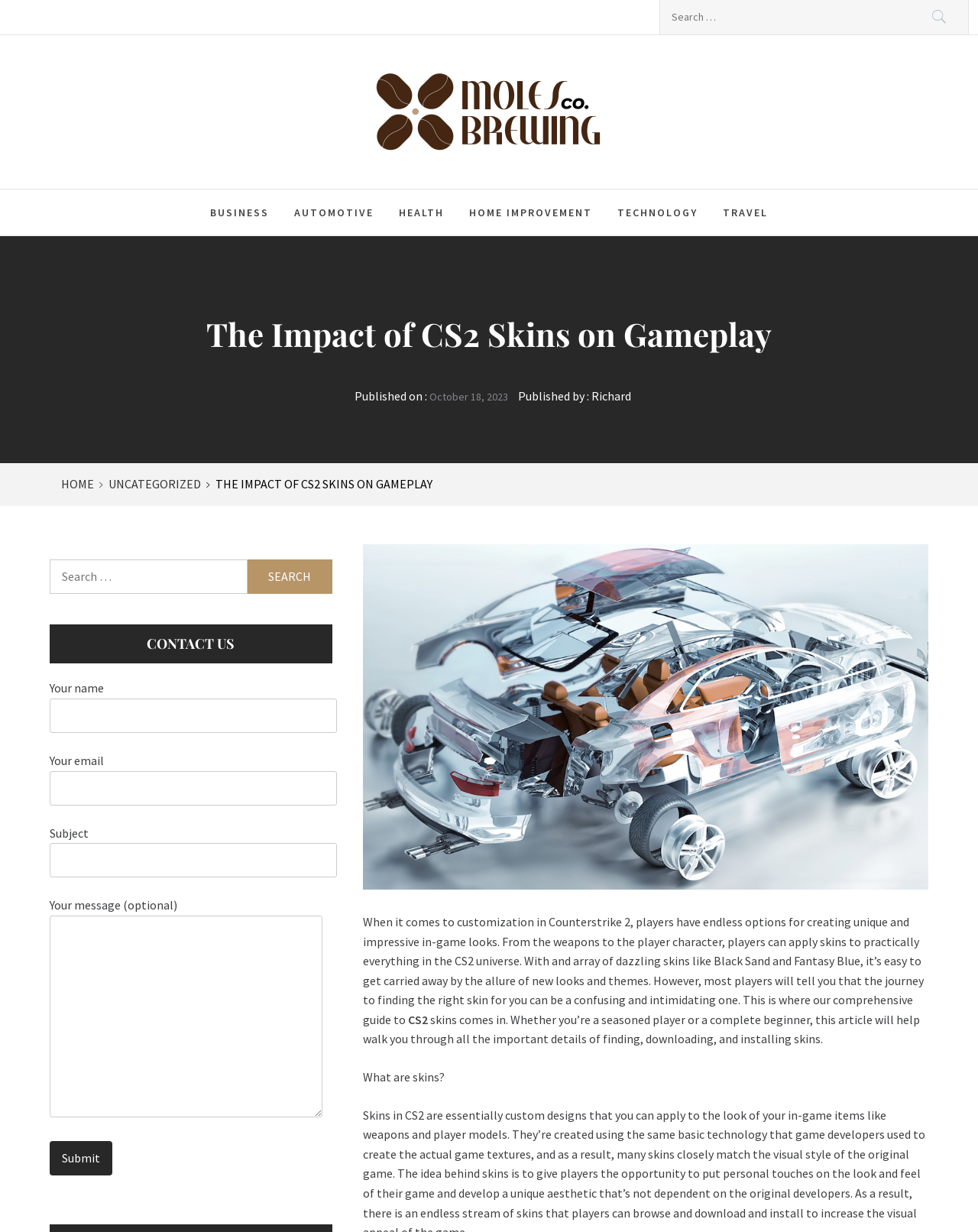Identify the bounding box coordinates of the specific part of the webpage to click to complete this instruction: "Click the update news button".

None